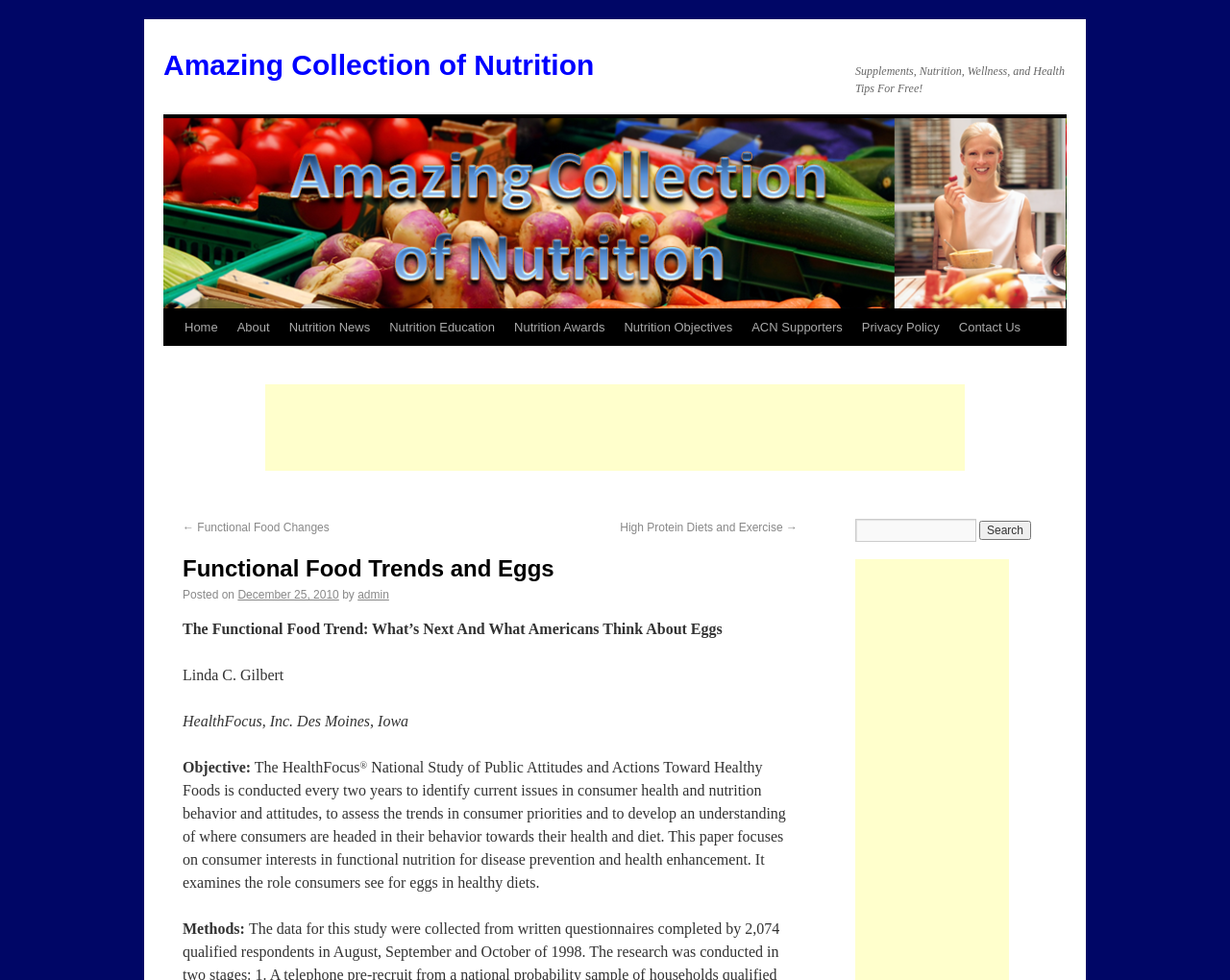Who is the author of this article?
Examine the image and provide an in-depth answer to the question.

I found the author's name by looking at the text 'Linda C. Gilbert' which is displayed below the title of the article. This text is likely to be the author's name, and it suggests that Linda C. Gilbert is the person who wrote this article.